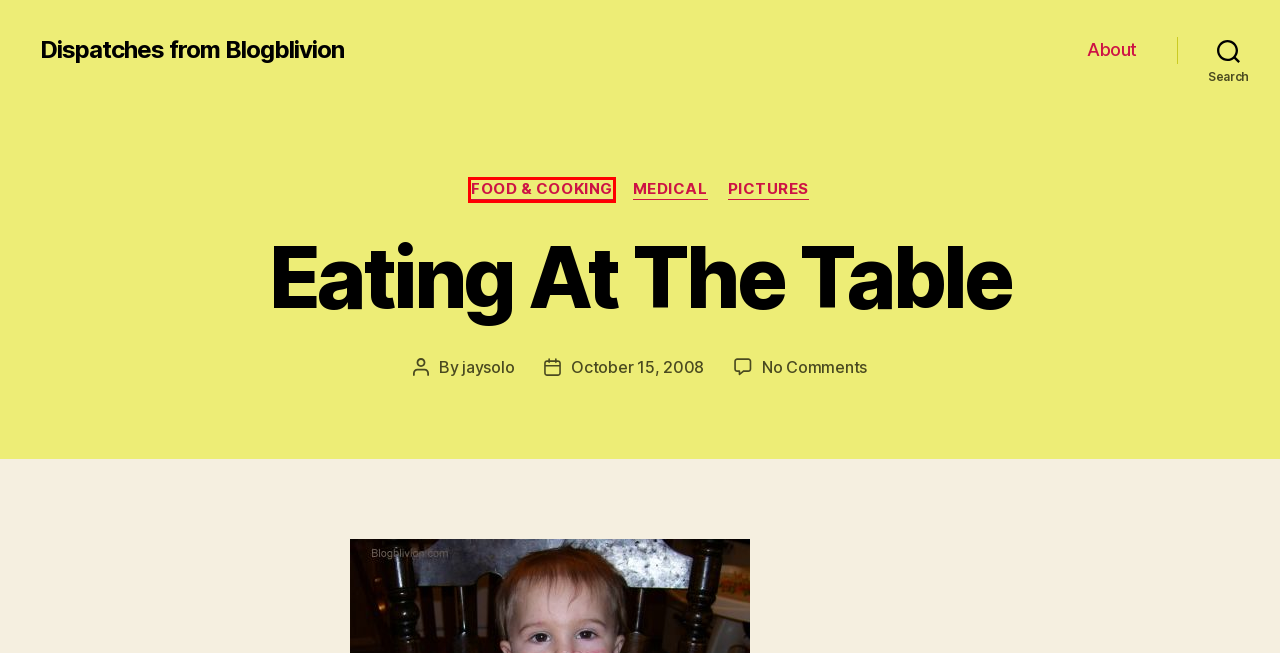You have a screenshot of a webpage where a red bounding box highlights a specific UI element. Identify the description that best matches the resulting webpage after the highlighted element is clicked. The choices are:
A. Medical – Dispatches from Blogblivion
B. About – Dispatches from Blogblivion
C. jaysolo – Dispatches from Blogblivion
D. Happy Birthday – Dispatches from Blogblivion
E. Log In ‹ Dispatches from Blogblivion — WordPress
F. Food & Cooking – Dispatches from Blogblivion
G. Dispatches from Blogblivion
H. Pictures – Dispatches from Blogblivion

F